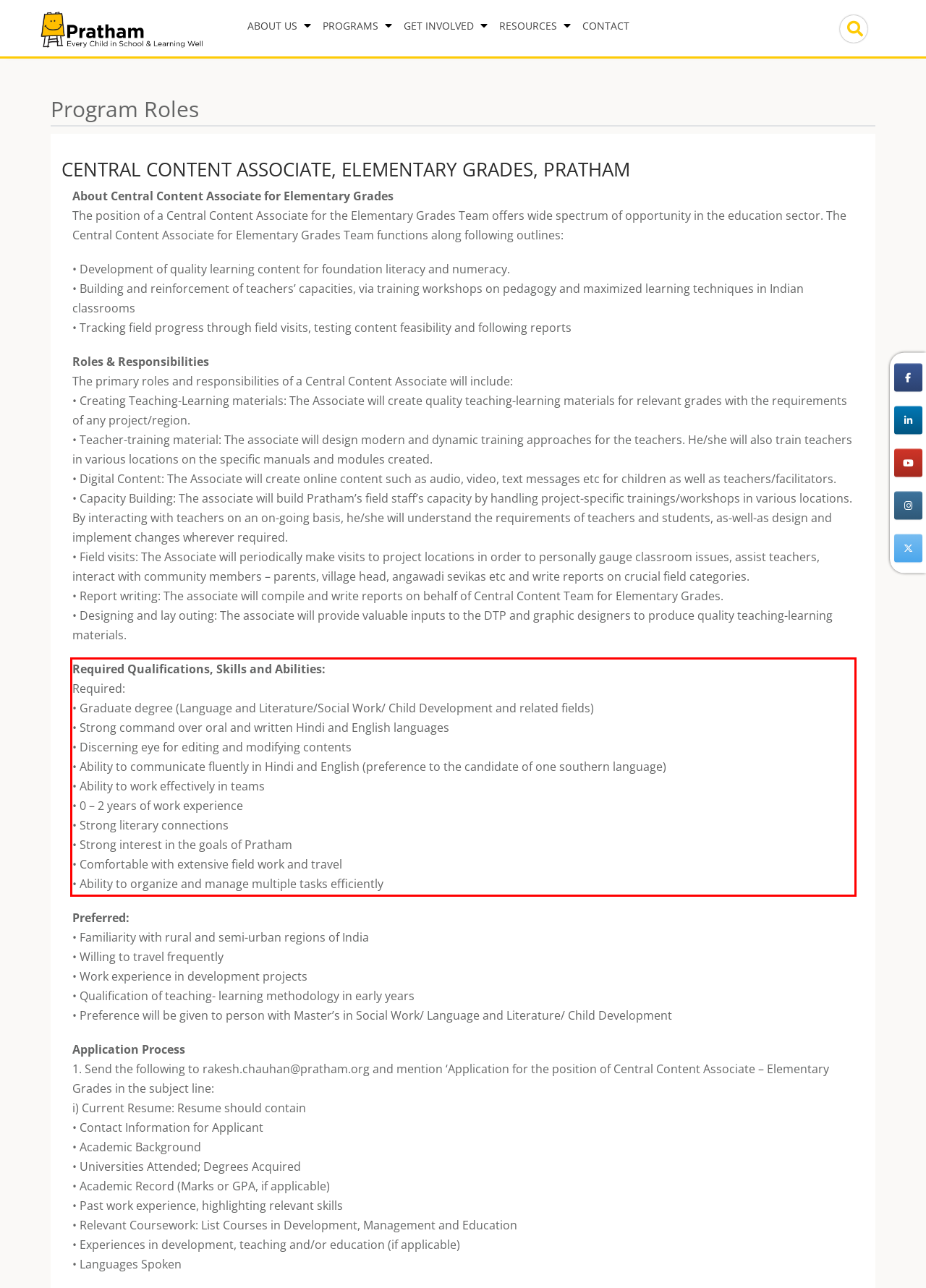Within the screenshot of the webpage, there is a red rectangle. Please recognize and generate the text content inside this red bounding box.

Required Qualifications, Skills and Abilities: Required: • Graduate degree (Language and Literature/Social Work/ Child Development and related fields) • Strong command over oral and written Hindi and English languages • Discerning eye for editing and modifying contents • Ability to communicate fluently in Hindi and English (preference to the candidate of one southern language) • Ability to work effectively in teams • 0 – 2 years of work experience • Strong literary connections • Strong interest in the goals of Pratham • Comfortable with extensive field work and travel • Ability to organize and manage multiple tasks efficiently